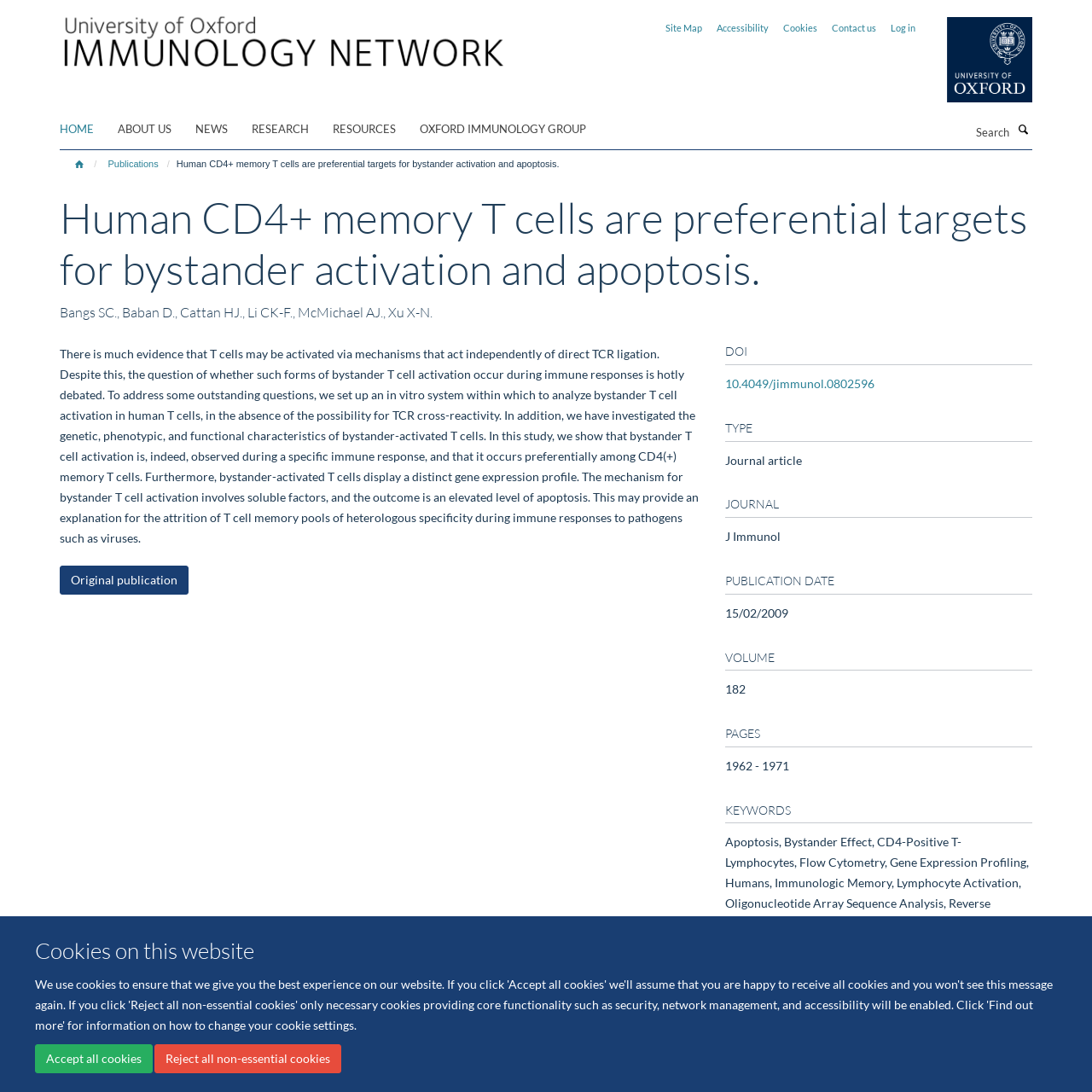Please find the bounding box coordinates for the clickable element needed to perform this instruction: "View publication details".

[0.055, 0.518, 0.173, 0.545]